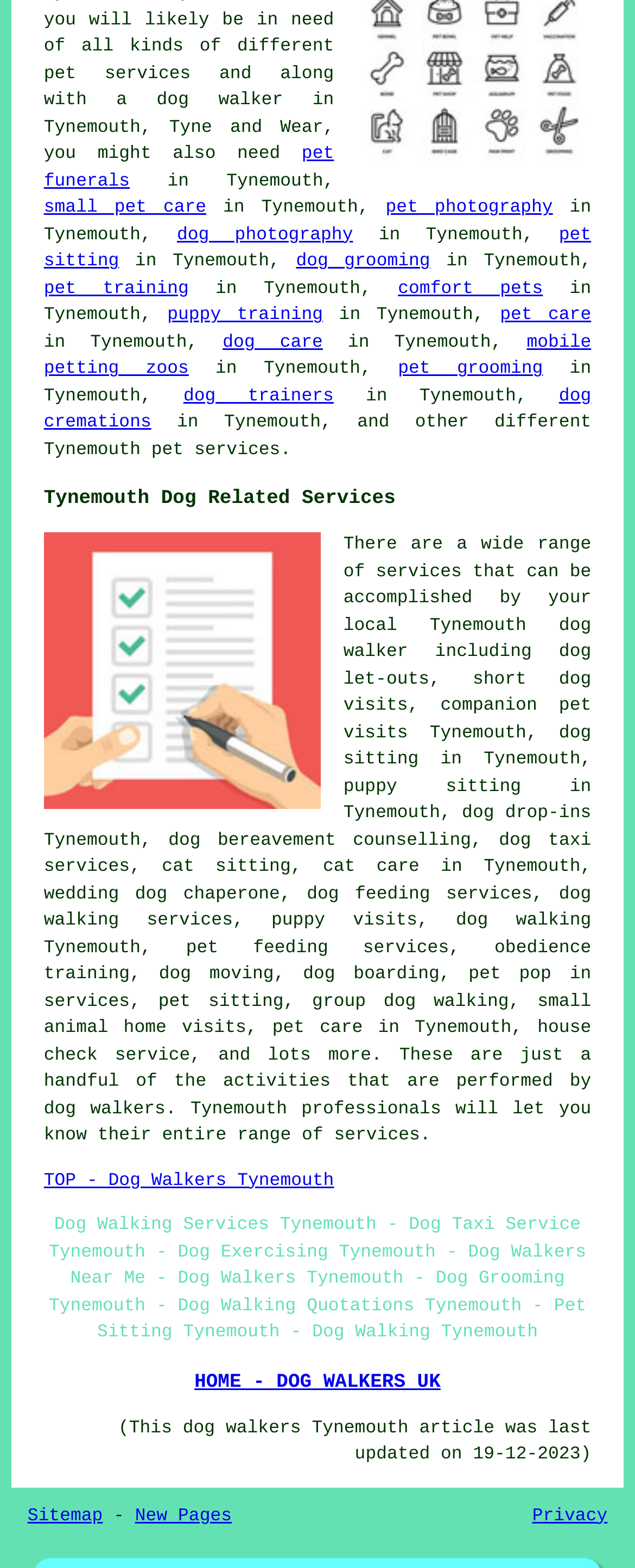Please find the bounding box coordinates of the element that needs to be clicked to perform the following instruction: "learn about 'dog photography'". The bounding box coordinates should be four float numbers between 0 and 1, represented as [left, top, right, bottom].

[0.279, 0.144, 0.556, 0.156]